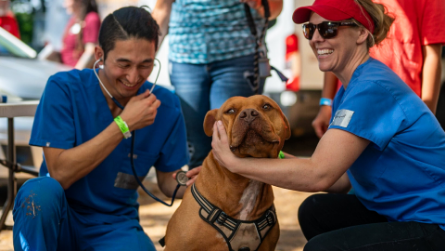What is the man using to listen to the dog's heartbeat?
Give a single word or phrase answer based on the content of the image.

stethoscope